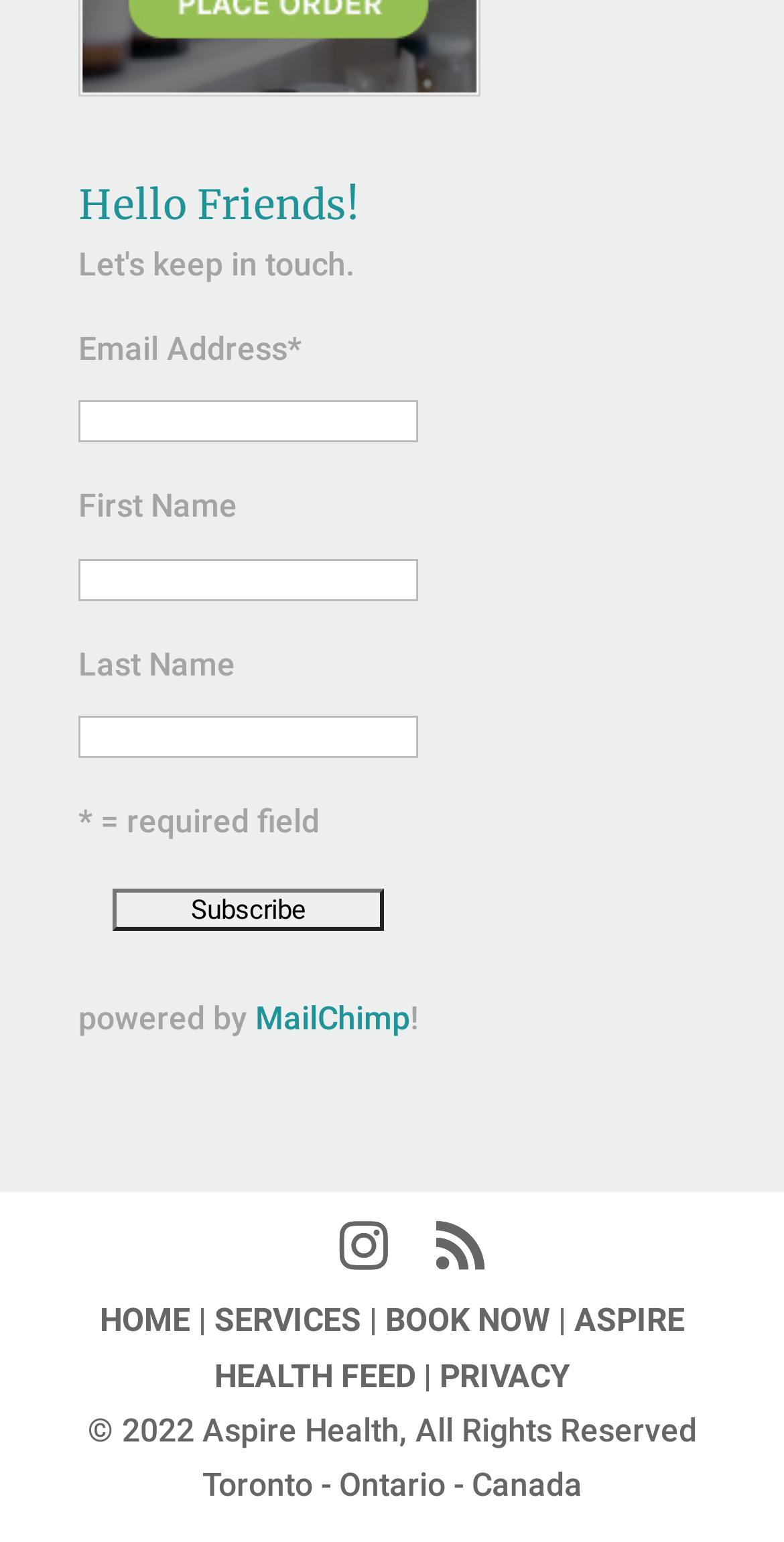Locate the bounding box coordinates of the segment that needs to be clicked to meet this instruction: "Enter email address".

[0.1, 0.26, 0.533, 0.287]